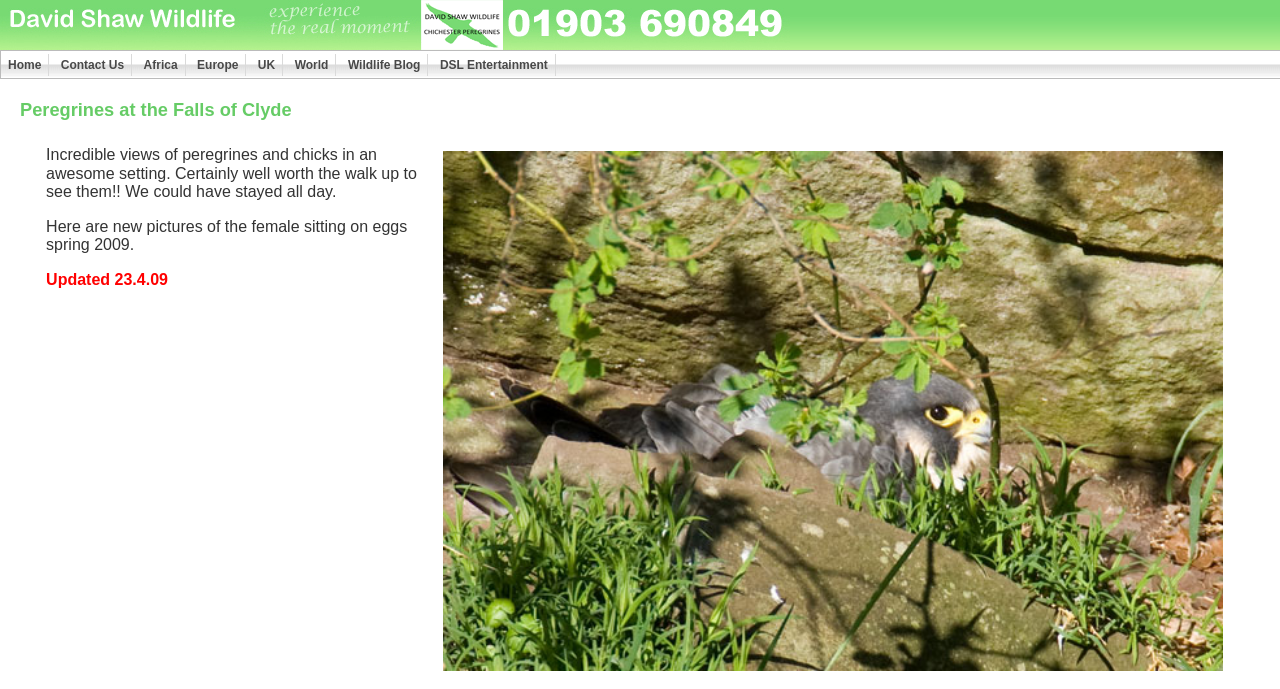Using the webpage screenshot, locate the HTML element that fits the following description and provide its bounding box: "UK".

[0.196, 0.078, 0.221, 0.11]